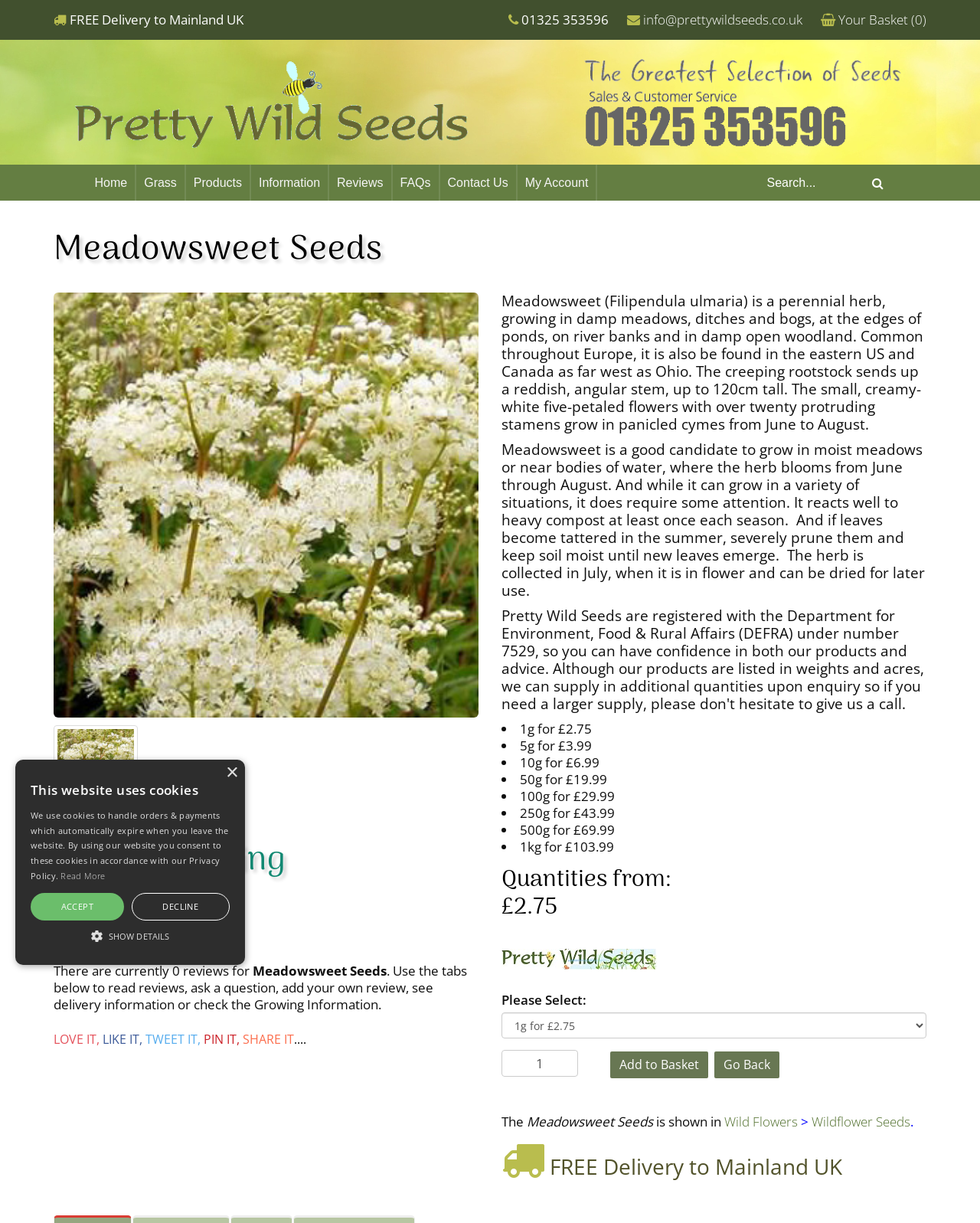Predict the bounding box of the UI element that fits this description: "Products".

[0.19, 0.135, 0.256, 0.164]